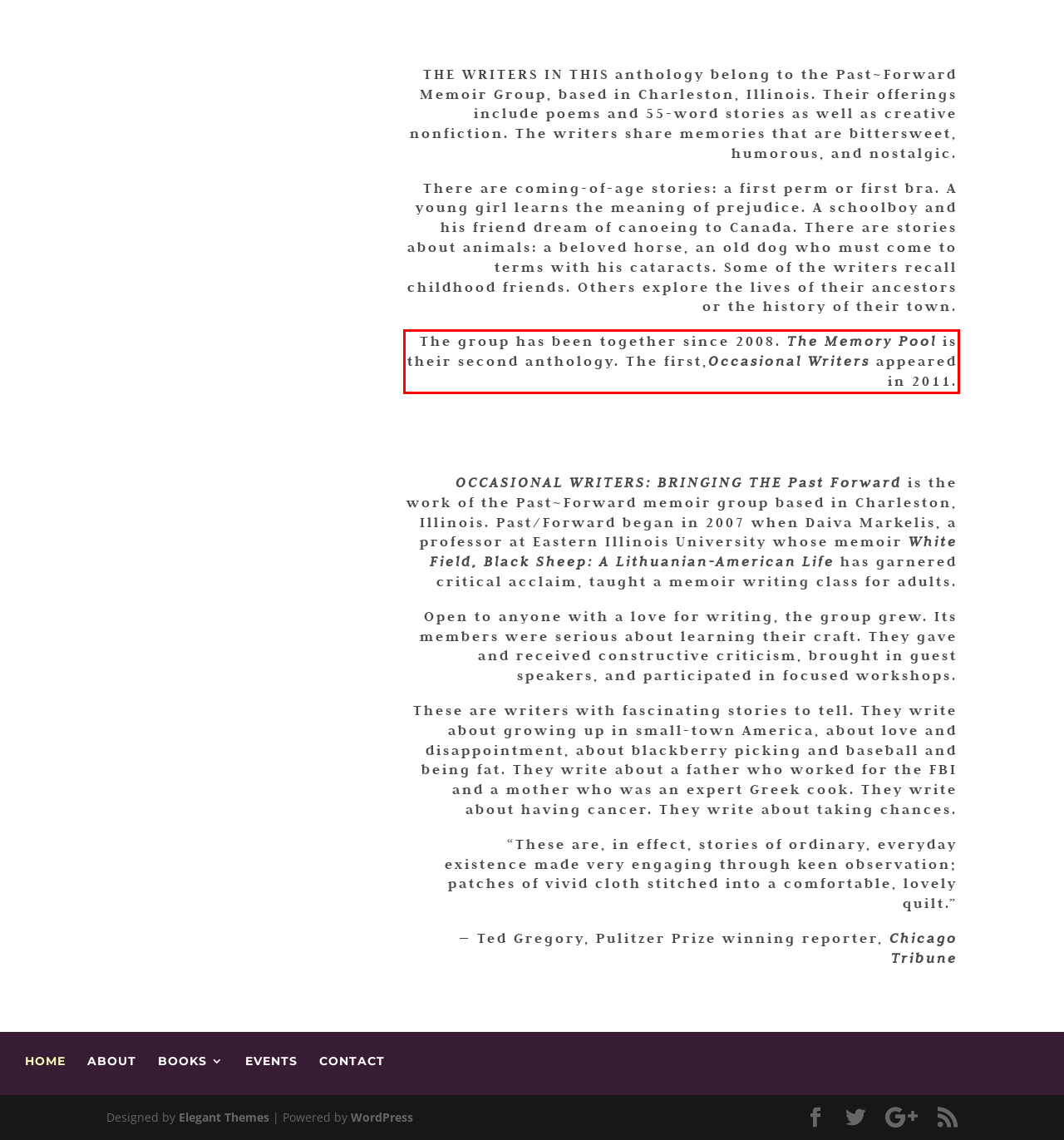Please take the screenshot of the webpage, find the red bounding box, and generate the text content that is within this red bounding box.

The group has been together since 2008. The Memory Pool is their second anthology. The first,Occasional Writers appeared in 2011.